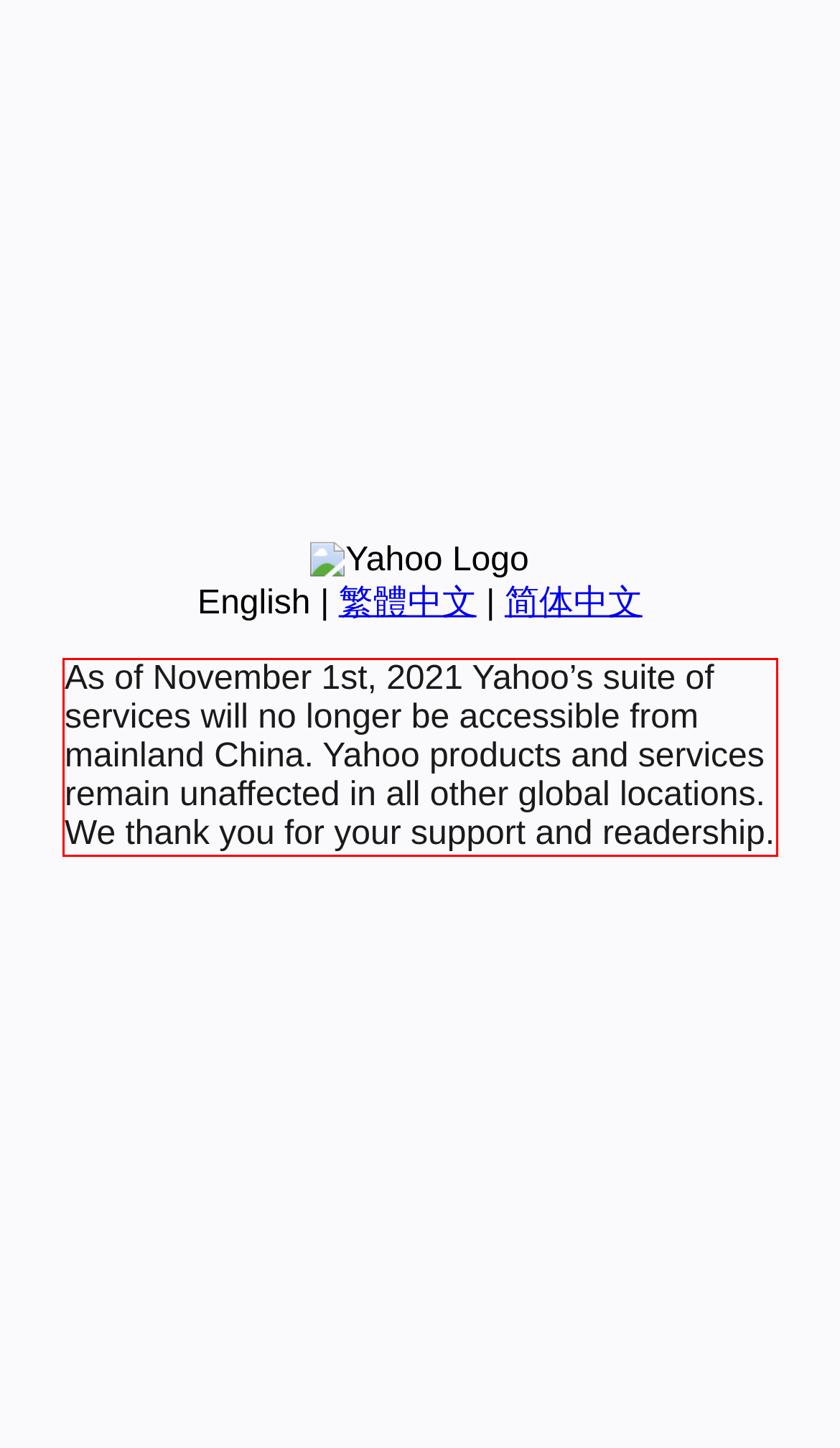Given a screenshot of a webpage containing a red rectangle bounding box, extract and provide the text content found within the red bounding box.

As of November 1st, 2021 Yahoo’s suite of services will no longer be accessible from mainland China. Yahoo products and services remain unaffected in all other global locations. We thank you for your support and readership.